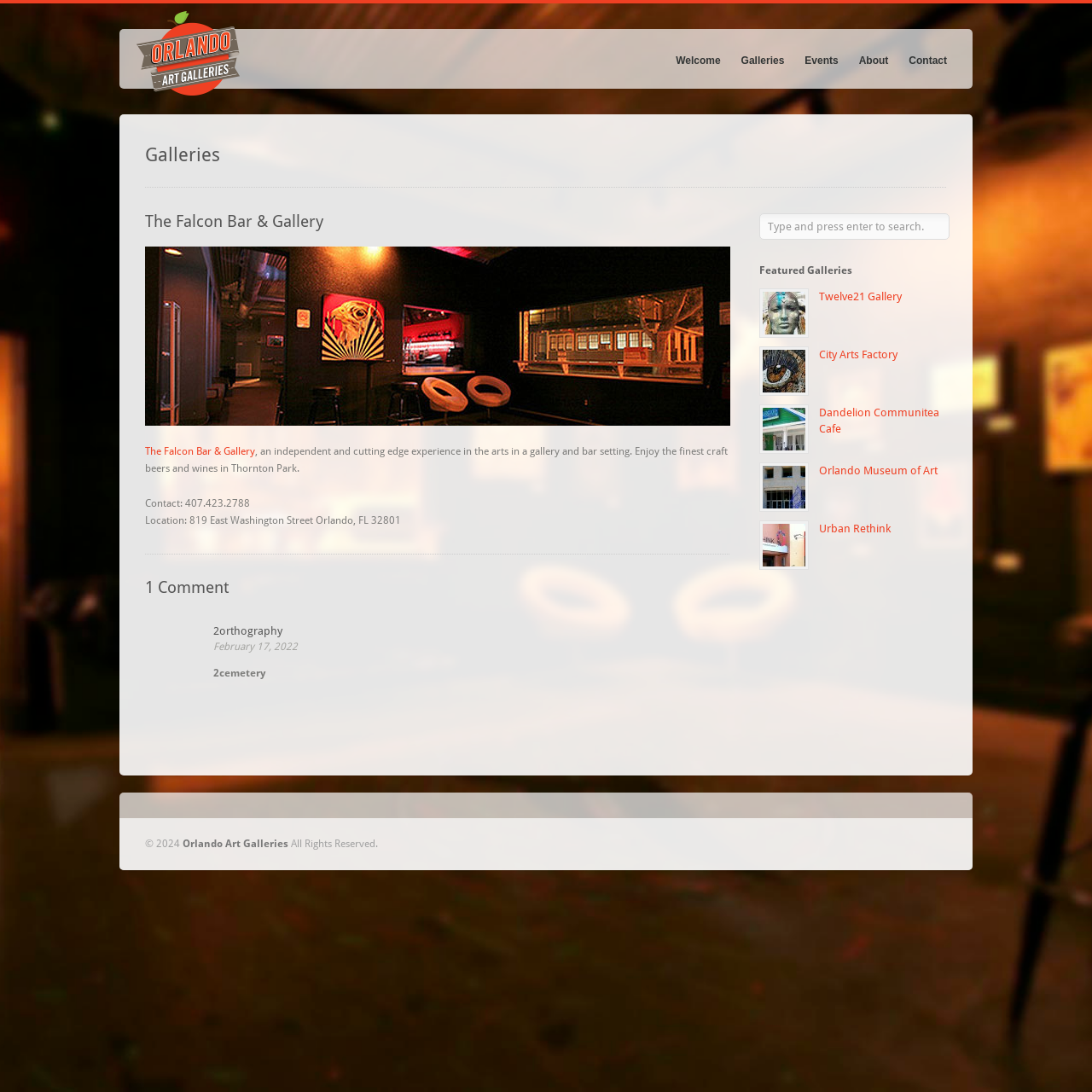What is the name of the bar and gallery?
Kindly answer the question with as much detail as you can.

I found the answer by looking at the heading element with the text 'The Falcon Bar & Gallery' which is located at the top of the webpage, indicating that it is the name of the bar and gallery.